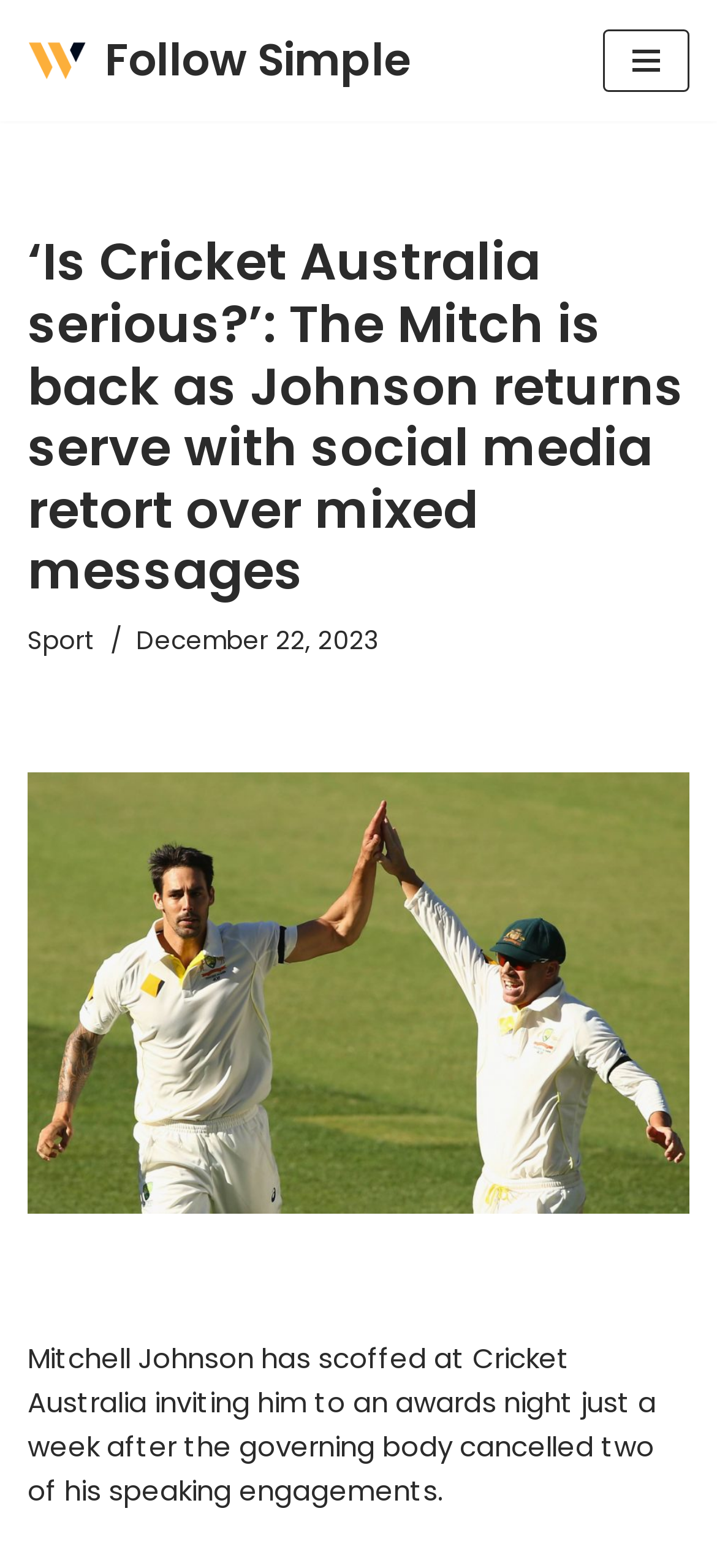Can you give a detailed response to the following question using the information from the image? What is the name of the person mentioned in the article?

I identified the person mentioned in the article by reading the static text 'Mitchell Johnson has scoffed at Cricket Australia inviting him to an awards night...', which clearly mentions the name of the person.